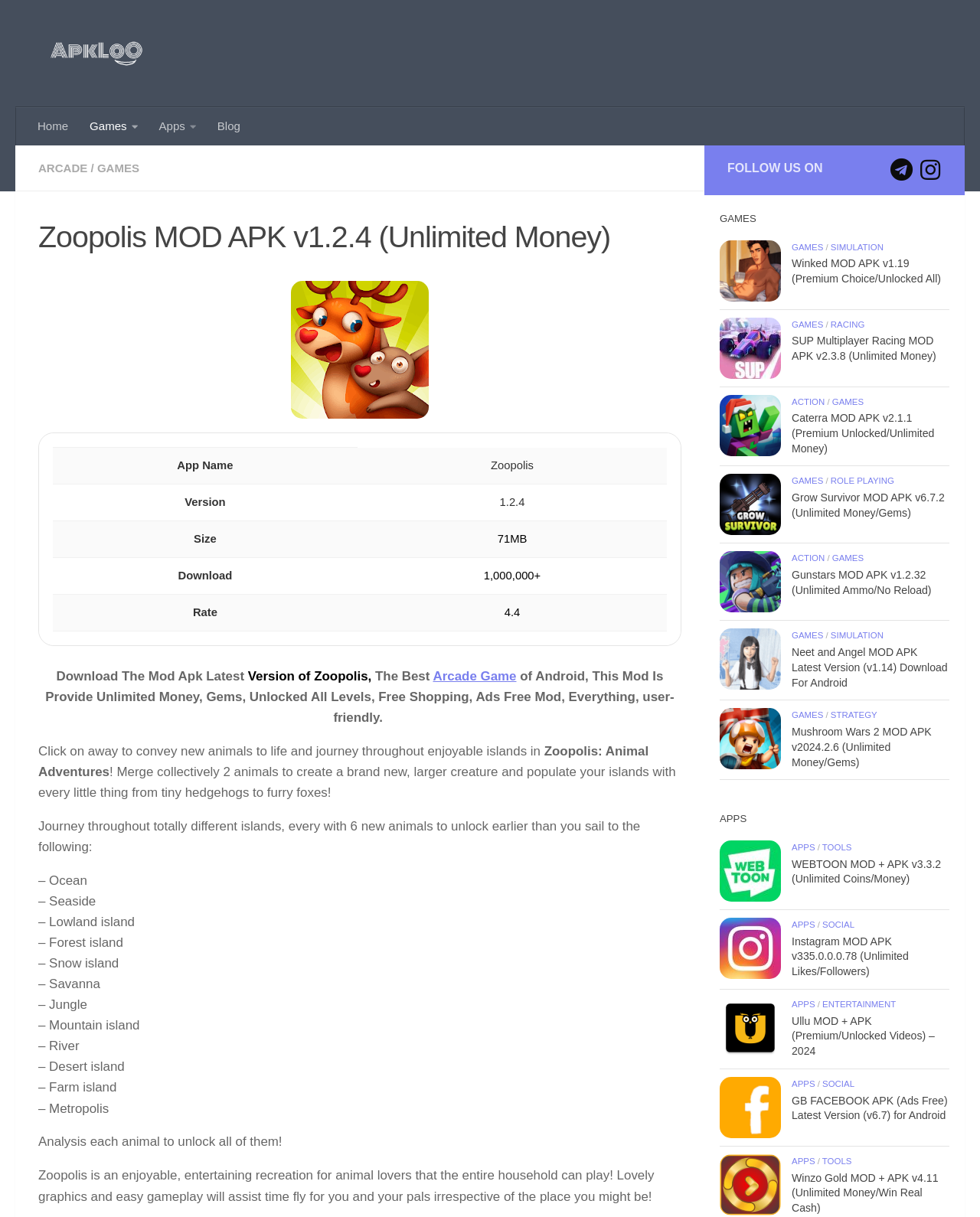Determine the bounding box coordinates of the element that should be clicked to execute the following command: "Click on the 'ApklOo' link".

[0.039, 0.025, 0.156, 0.063]